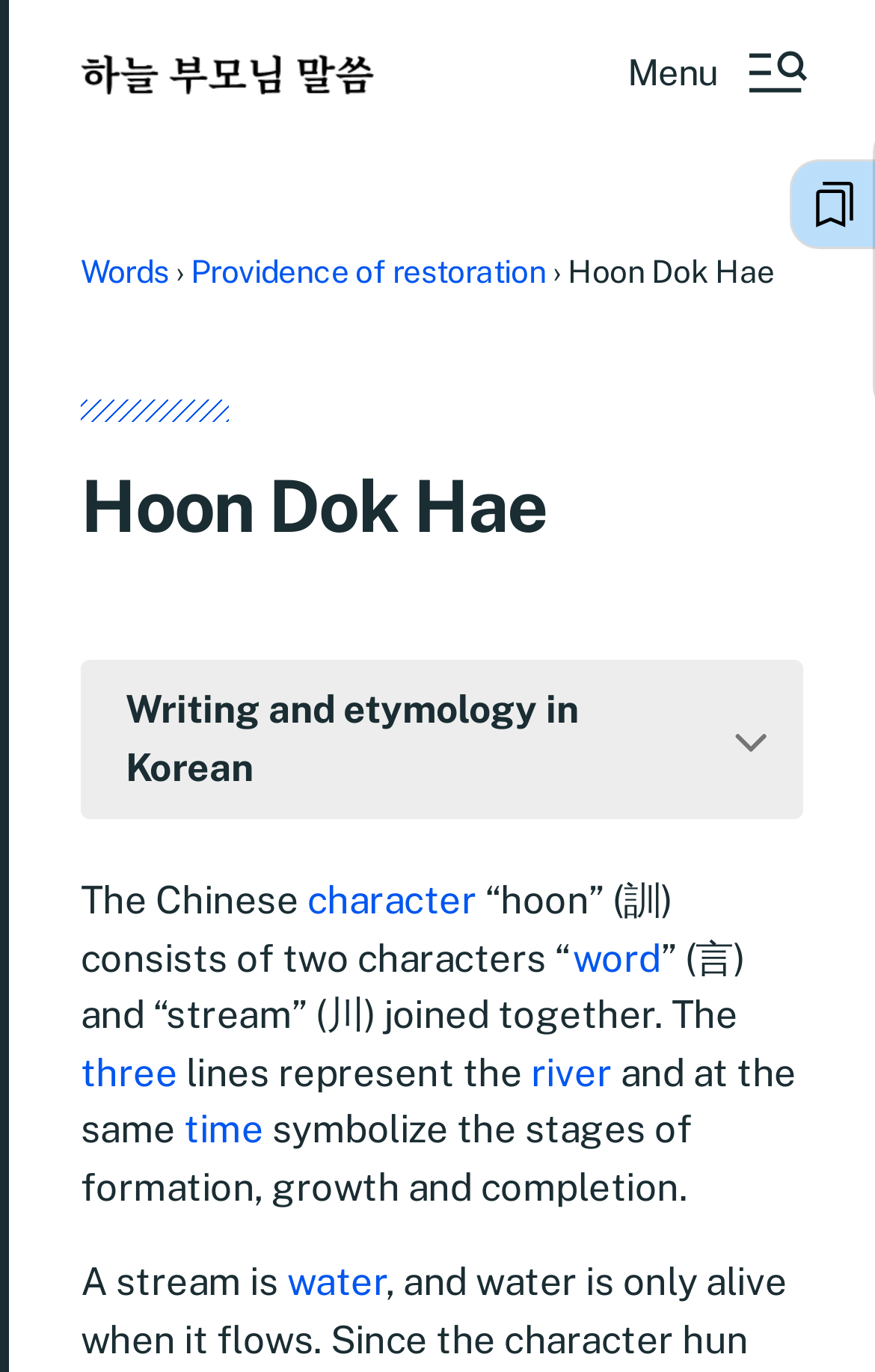Locate the bounding box coordinates of the clickable region necessary to complete the following instruction: "Visit Damion Lupo's LinkedIn profile". Provide the coordinates in the format of four float numbers between 0 and 1, i.e., [left, top, right, bottom].

None